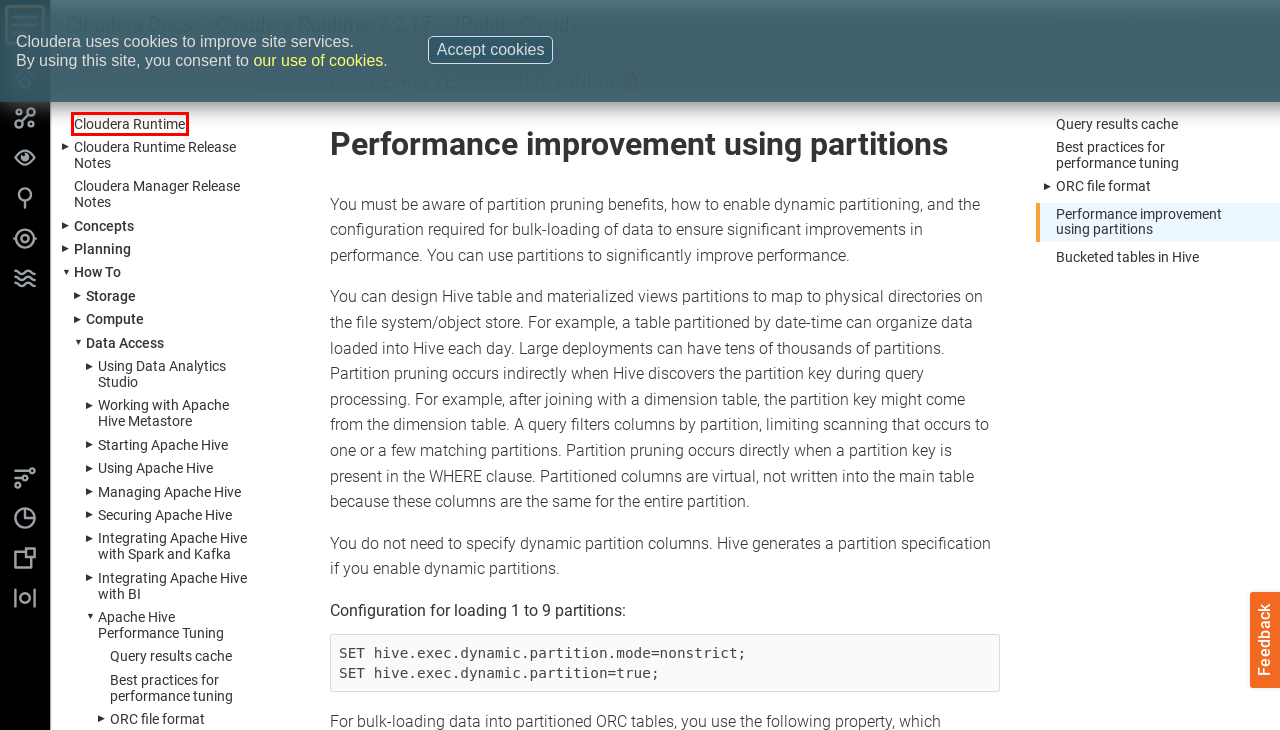You are presented with a screenshot of a webpage with a red bounding box. Select the webpage description that most closely matches the new webpage after clicking the element inside the red bounding box. The options are:
A. Integrating Apache Hive with Spark and Kafka
B. CDP Public Cloud Runtime: Documentation
C. Using Apache Hive
D. Data Access: Documentation
E. Managing Apache Hive
F. Using Data Analytics Studio
G. Best practices for performance tuning
H. Securing Apache Hive

B